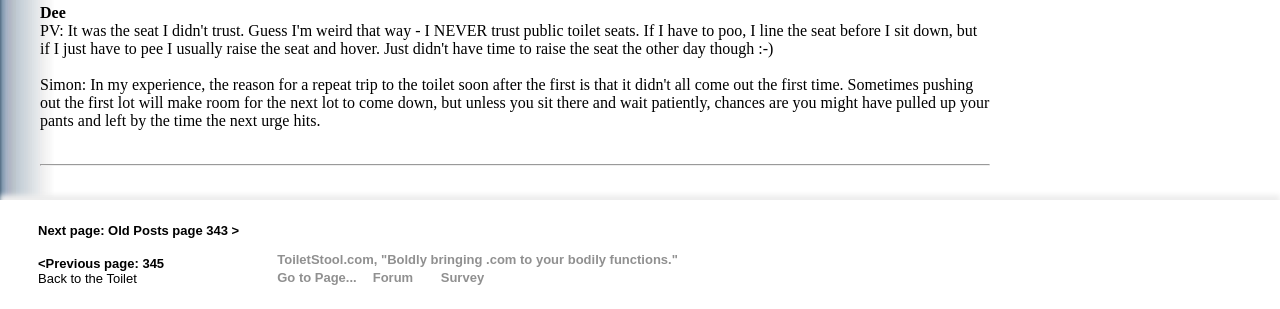Using the format (top-left x, top-left y, bottom-right x, bottom-right y), and given the element description, identify the bounding box coordinates within the screenshot: Go to Page...

[0.195, 0.867, 0.279, 0.922]